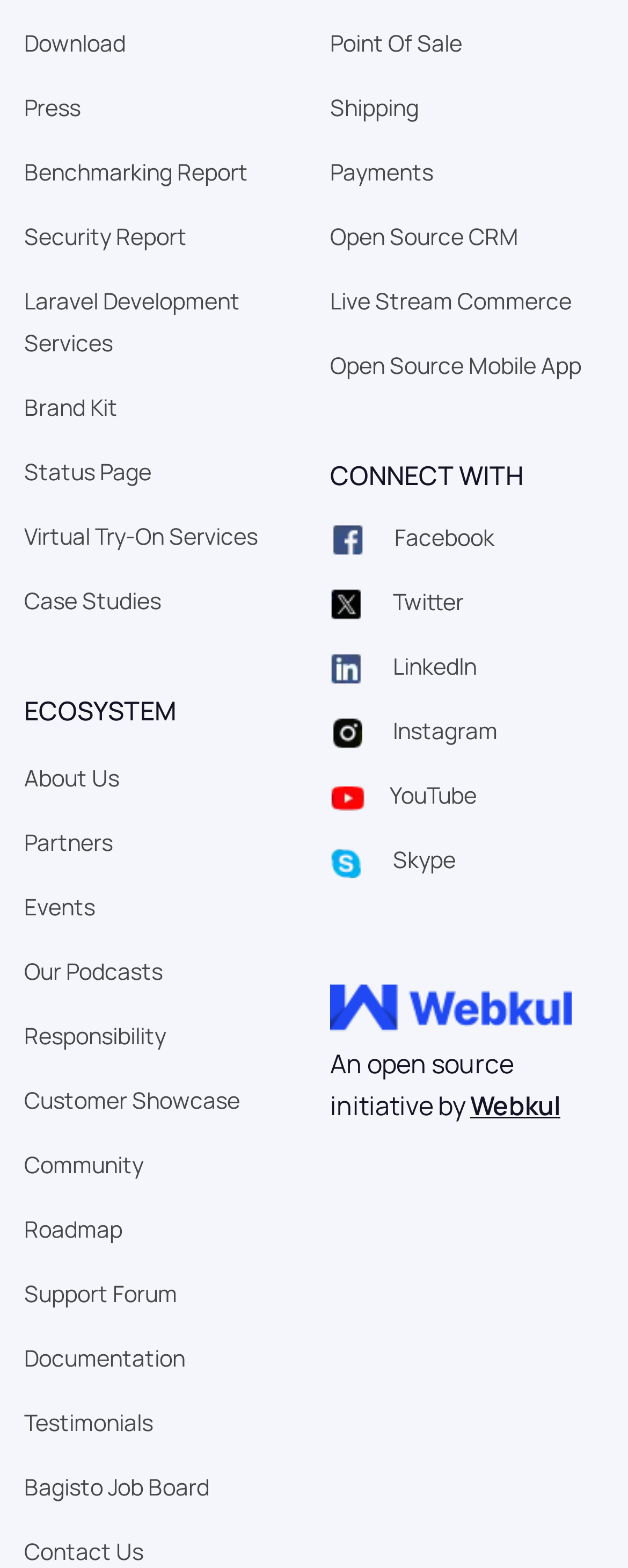What is the first link on the webpage?
Ensure your answer is thorough and detailed.

The first link on the webpage is 'Download' which is located at the top left corner of the webpage with a bounding box coordinate of [0.038, 0.017, 0.2, 0.037].